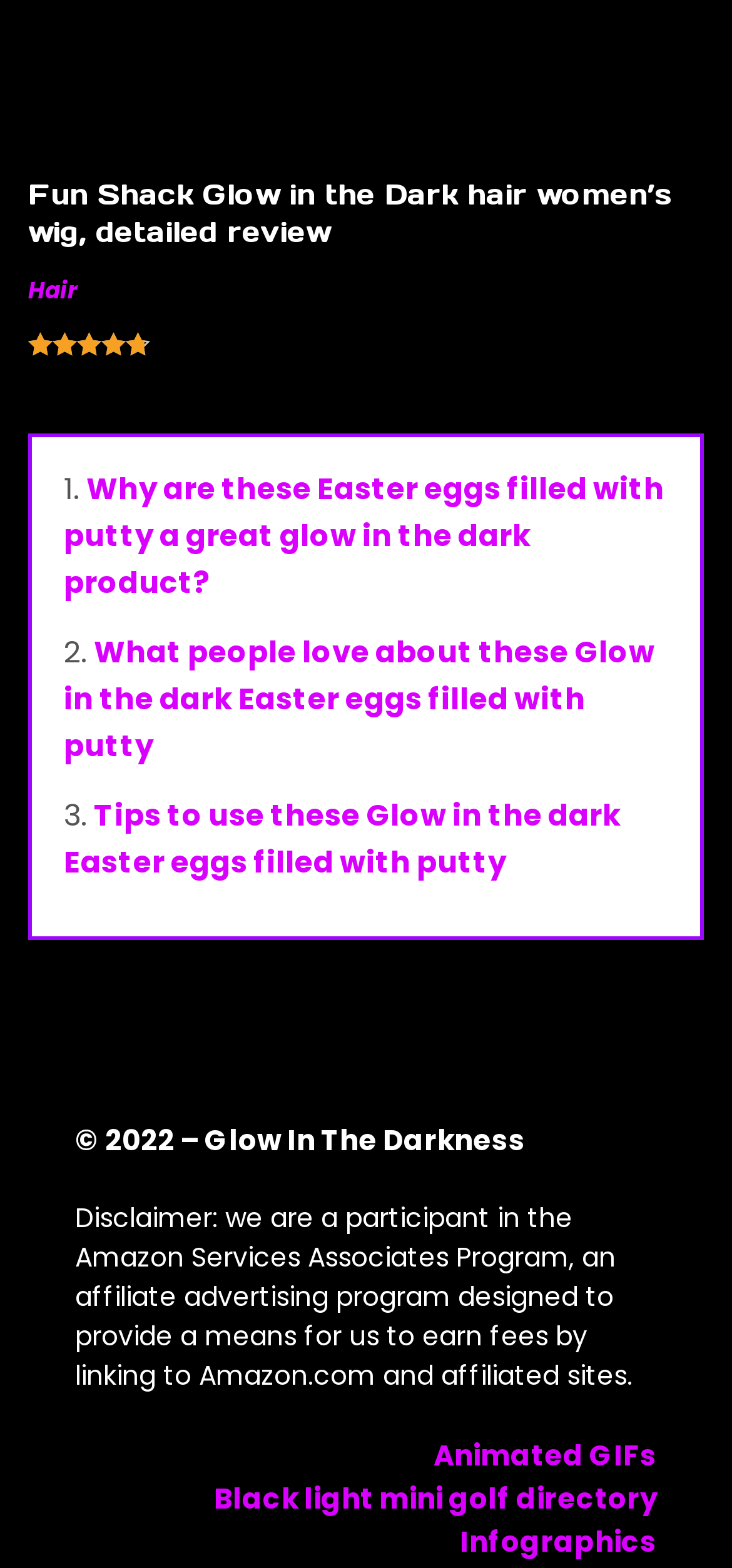Answer the following query concisely with a single word or phrase:
How many links are there in the footer section?

4